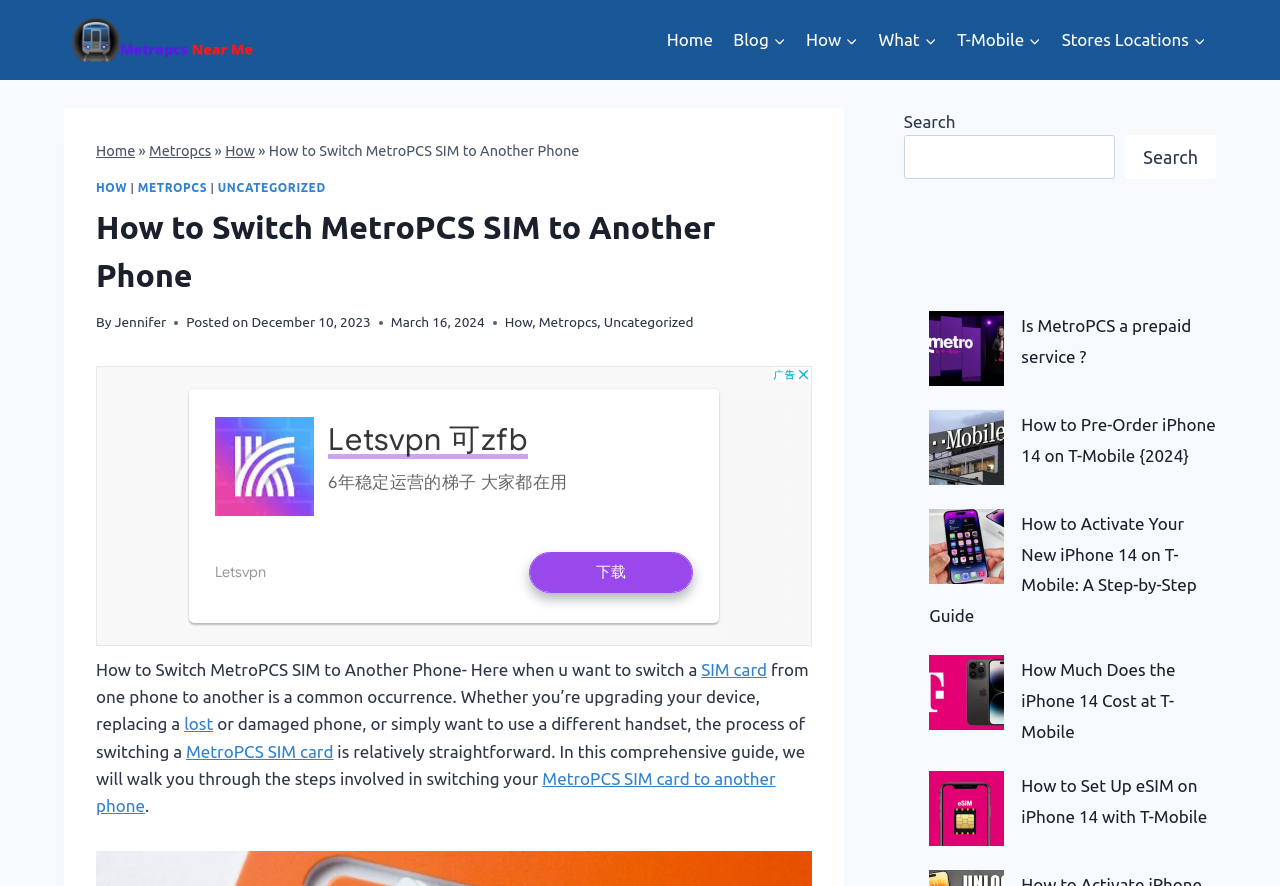Please give the bounding box coordinates of the area that should be clicked to fulfill the following instruction: "Search for something". The coordinates should be in the format of four float numbers from 0 to 1, i.e., [left, top, right, bottom].

[0.706, 0.153, 0.871, 0.201]